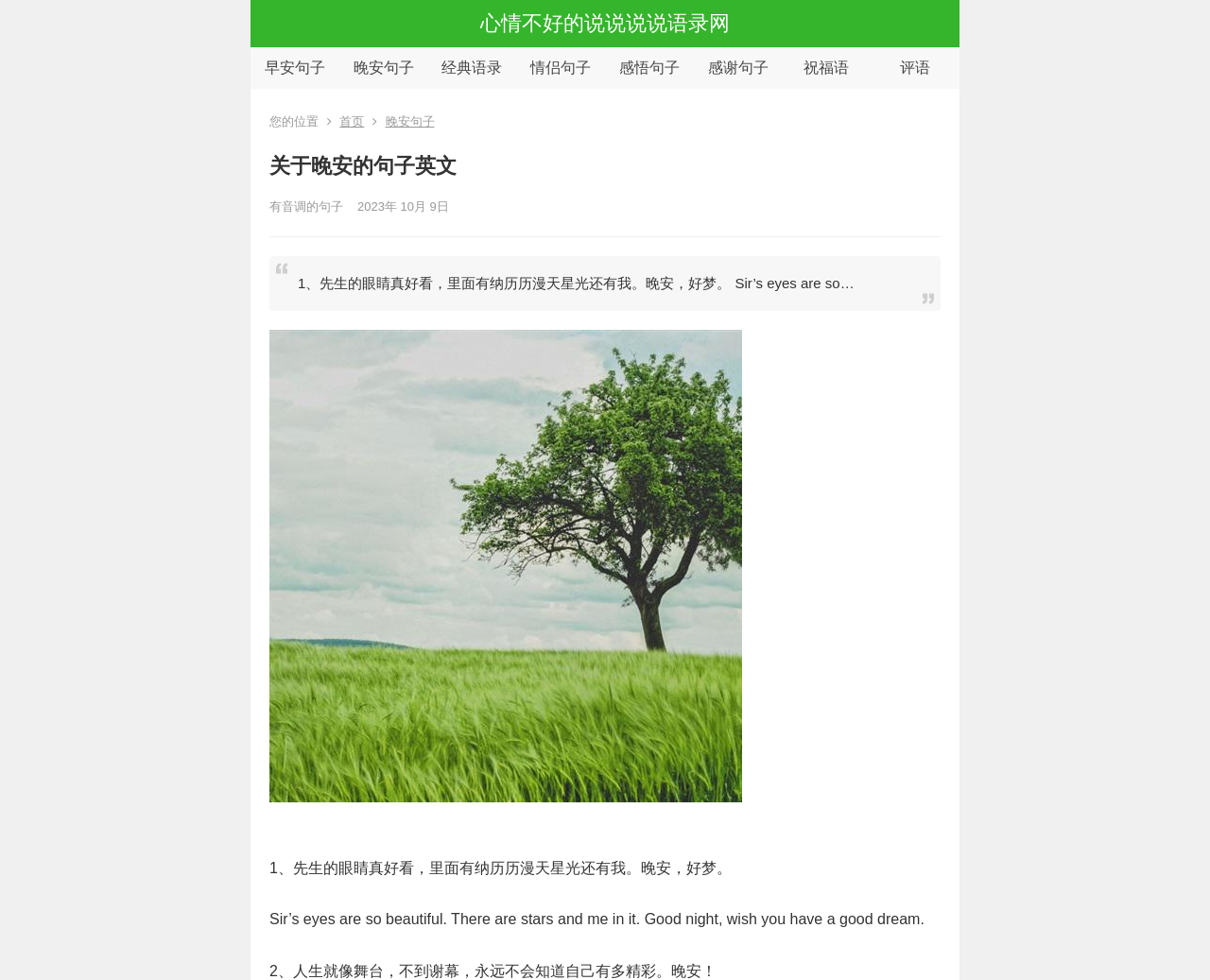How many links are there in the top section?
Using the information from the image, give a concise answer in one word or a short phrase.

7